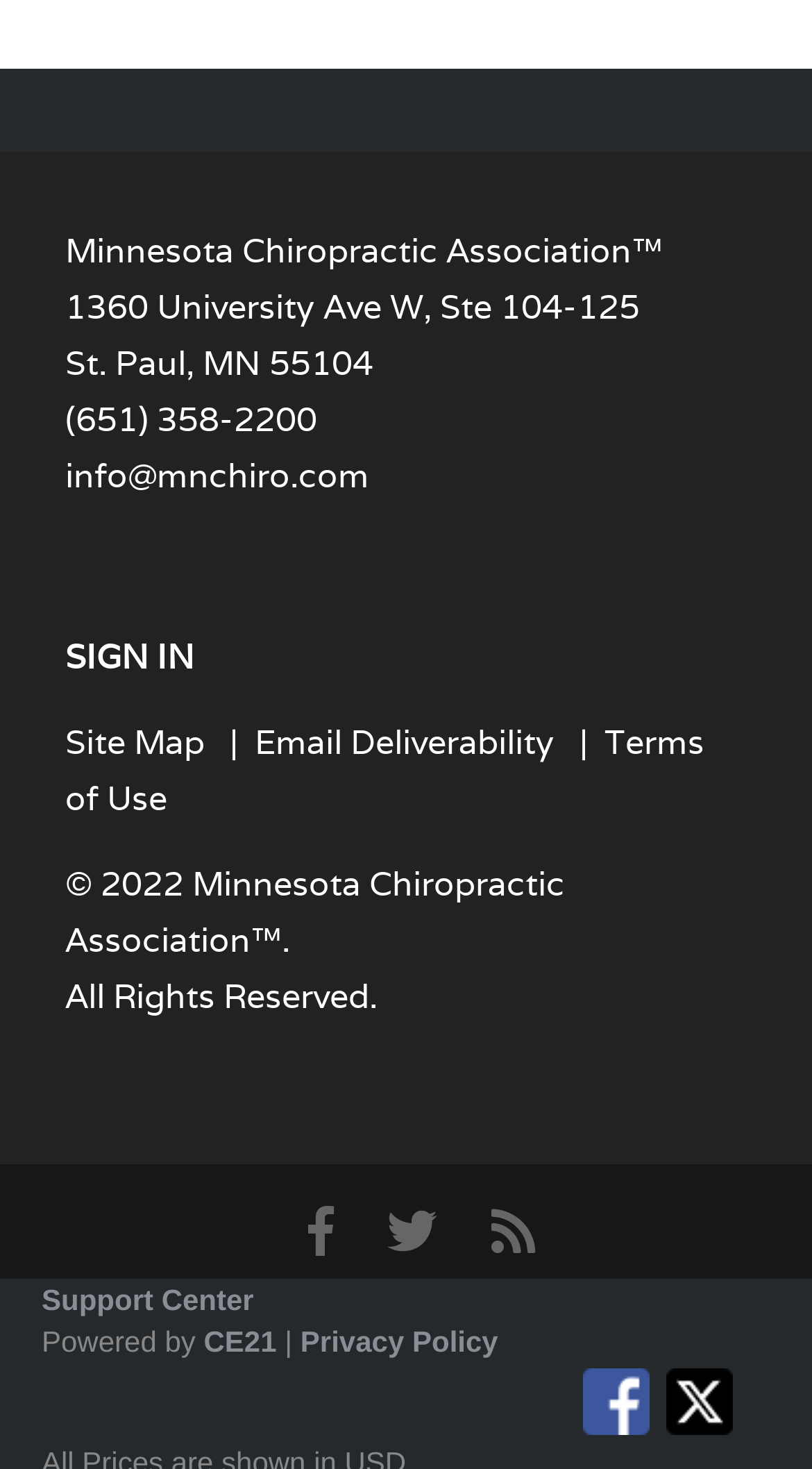Please determine the bounding box coordinates of the element's region to click for the following instruction: "Visit Site Map".

[0.08, 0.49, 0.252, 0.54]